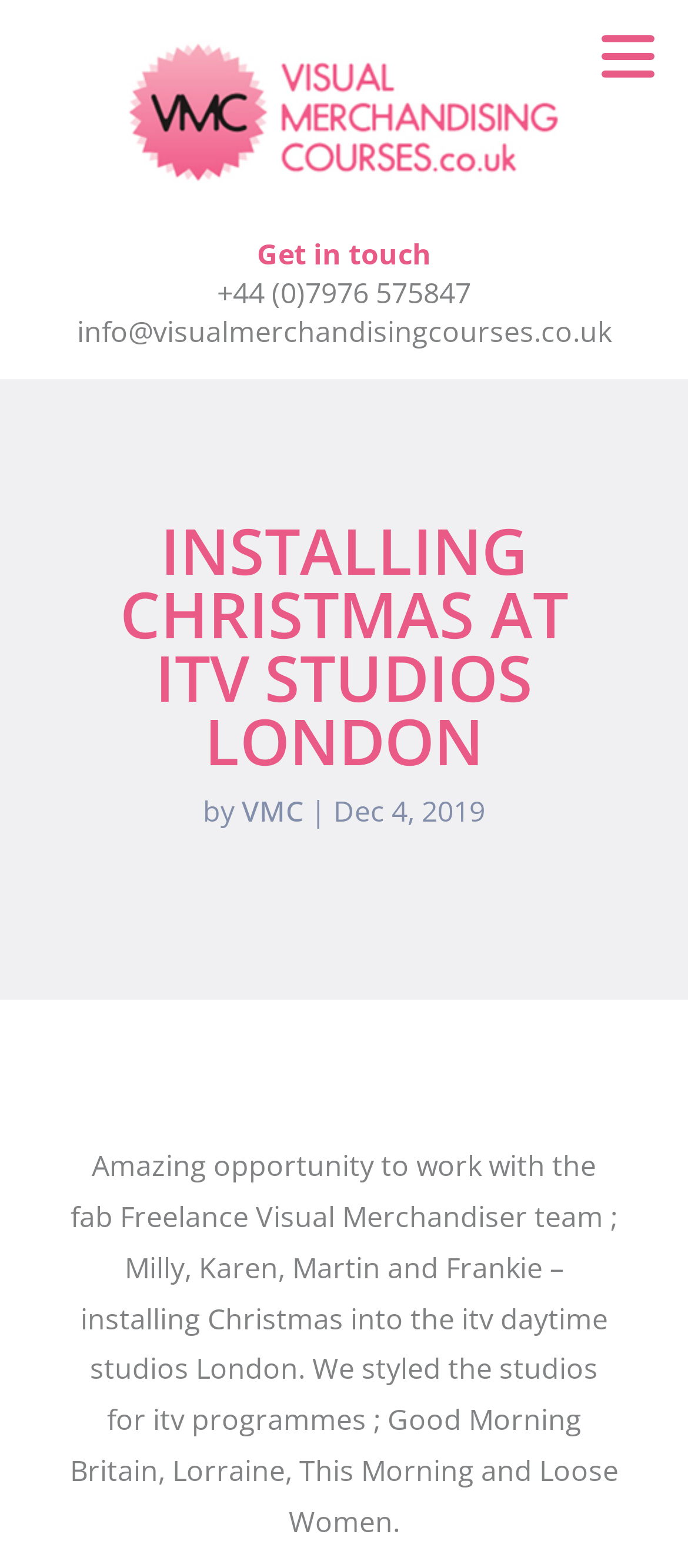Describe all significant elements and features of the webpage.

The webpage appears to be about Visual Merchandising Courses, with a focus on a specific project, "Installing Christmas at ITV Studios London". 

At the top of the page, there is a prominent link and image combination with the text "Visual Merchandising courses". 

Below this, there is a section with contact information, including a "Get in touch" label, a phone number, and an email address. 

The main content of the page is a heading that reads "INSTALLING CHRISTMAS AT ITV STUDIOS LONDON", followed by a byline "by VMC" and a date "Dec 4, 2019". 

Below the heading, there is a paragraph of text that describes the project, mentioning the team members Milly, Karen, Martin, and Frankie, and the TV programs they worked on, including Good Morning Britain, Lorraine, This Morning, and Loose Women.